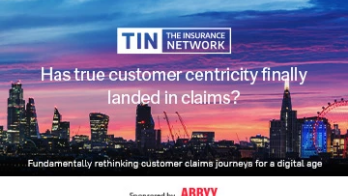Refer to the screenshot and answer the following question in detail:
What is the color of the text?

The text on the banner is prominently displayed in white, which is mentioned in the caption as 'white text'.